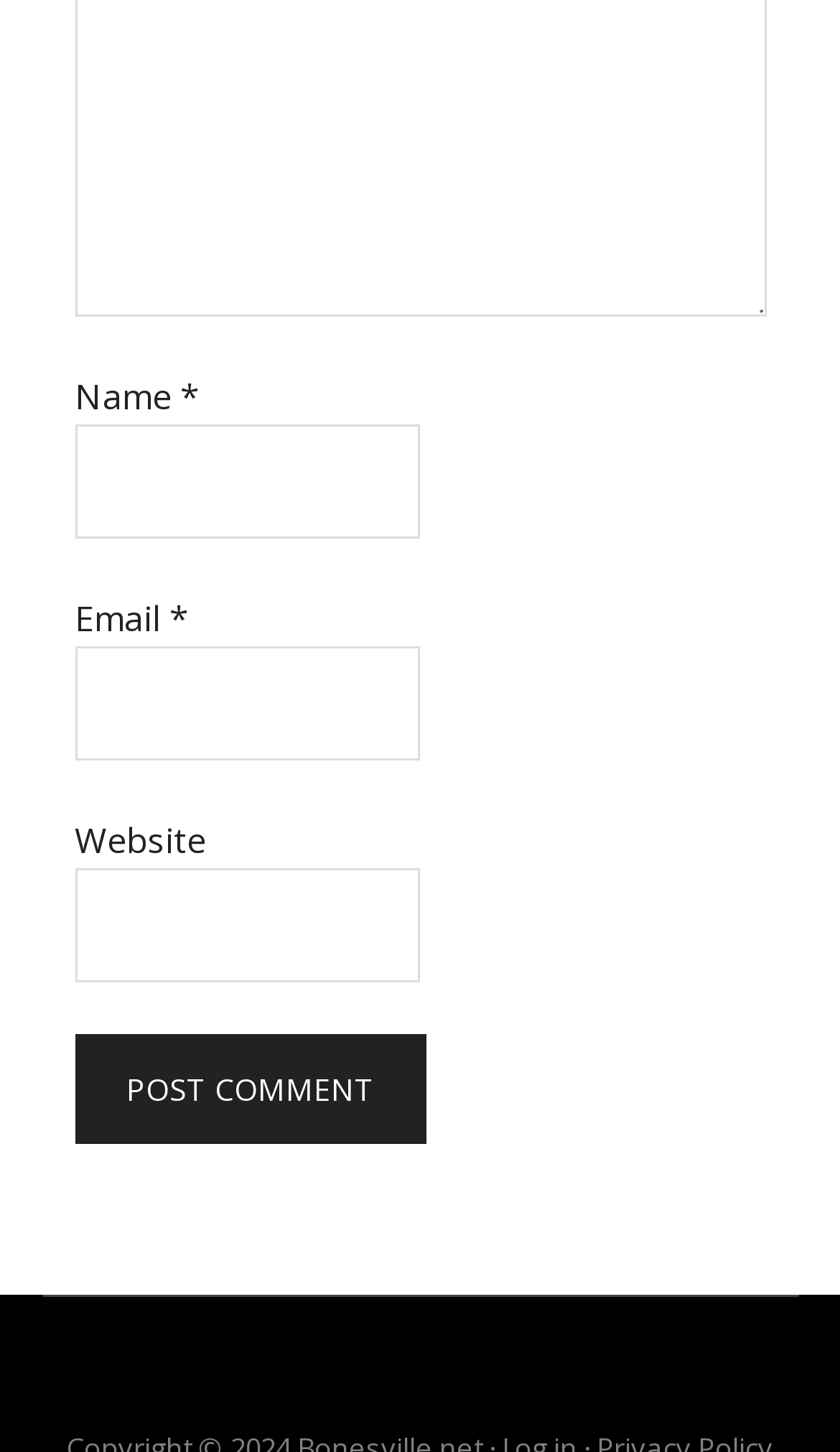Given the element description name="submit" value="Post Comment", identify the bounding box coordinates for the UI element on the webpage screenshot. The format should be (top-left x, top-left y, bottom-right x, bottom-right y), with values between 0 and 1.

[0.088, 0.712, 0.506, 0.788]